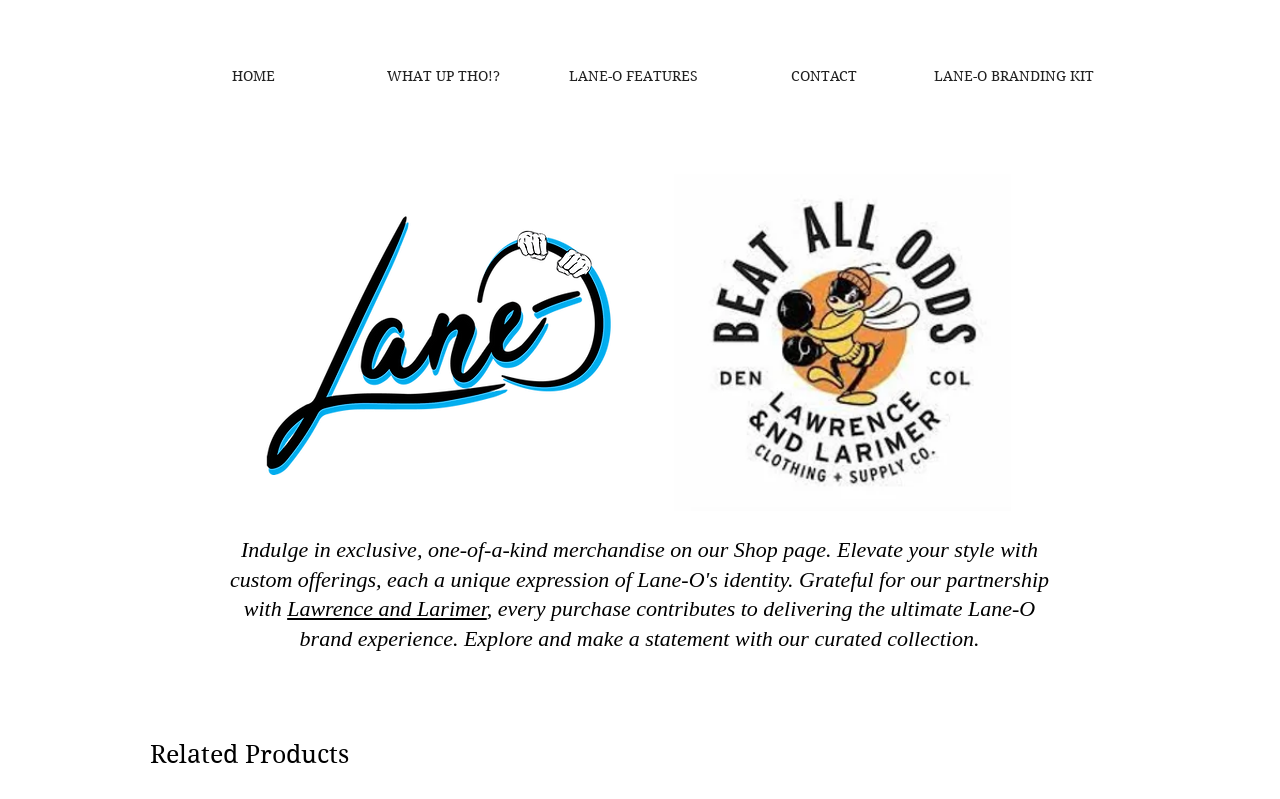Find the UI element described as: "LANE-O BRANDING KIT" and predict its bounding box coordinates. Ensure the coordinates are four float numbers between 0 and 1, [left, top, right, bottom].

[0.718, 0.058, 0.866, 0.134]